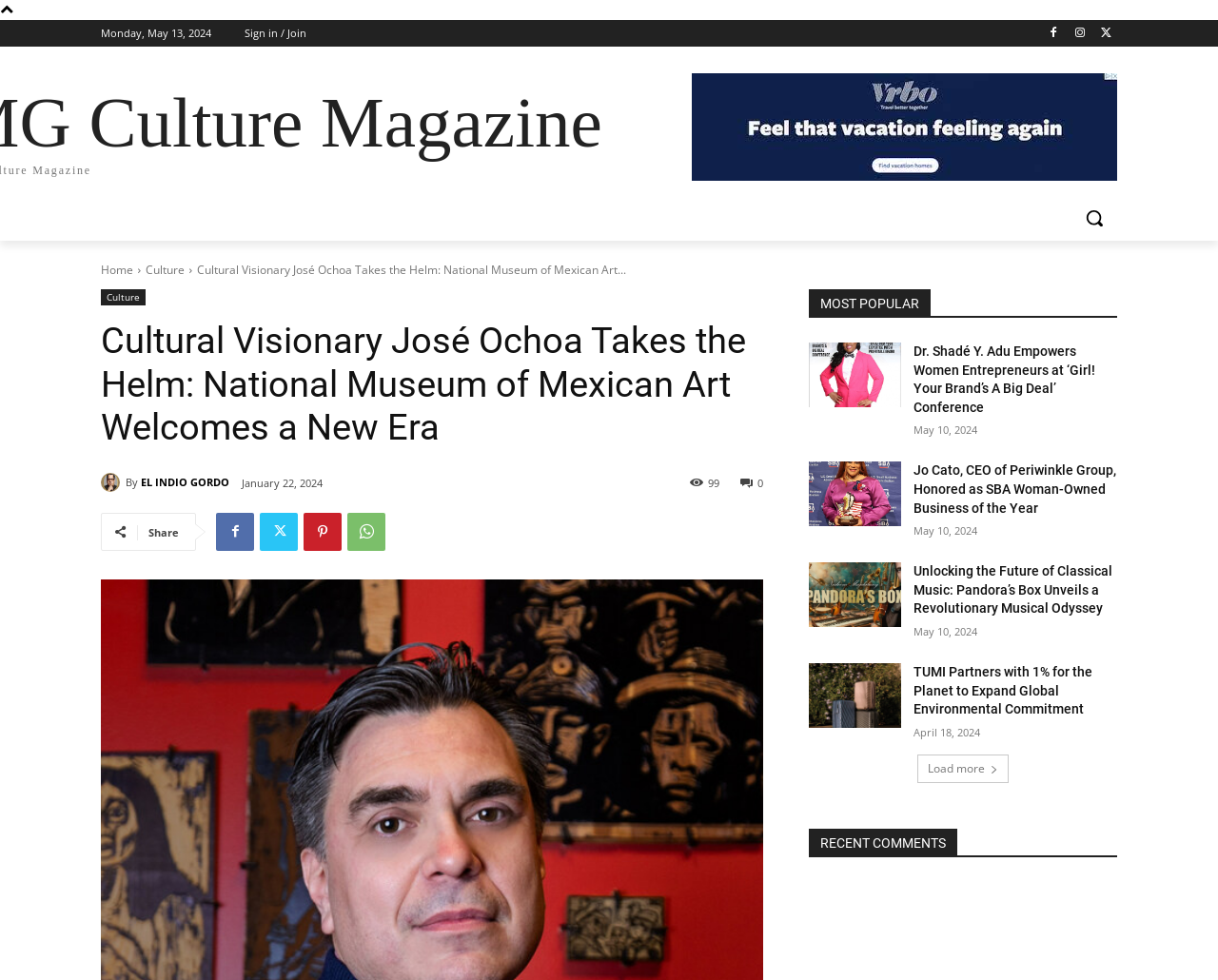Please specify the bounding box coordinates in the format (top-left x, top-left y, bottom-right x, bottom-right y), with values ranging from 0 to 1. Identify the bounding box for the UI component described as follows: replika órák

[0.208, 0.002, 0.264, 0.017]